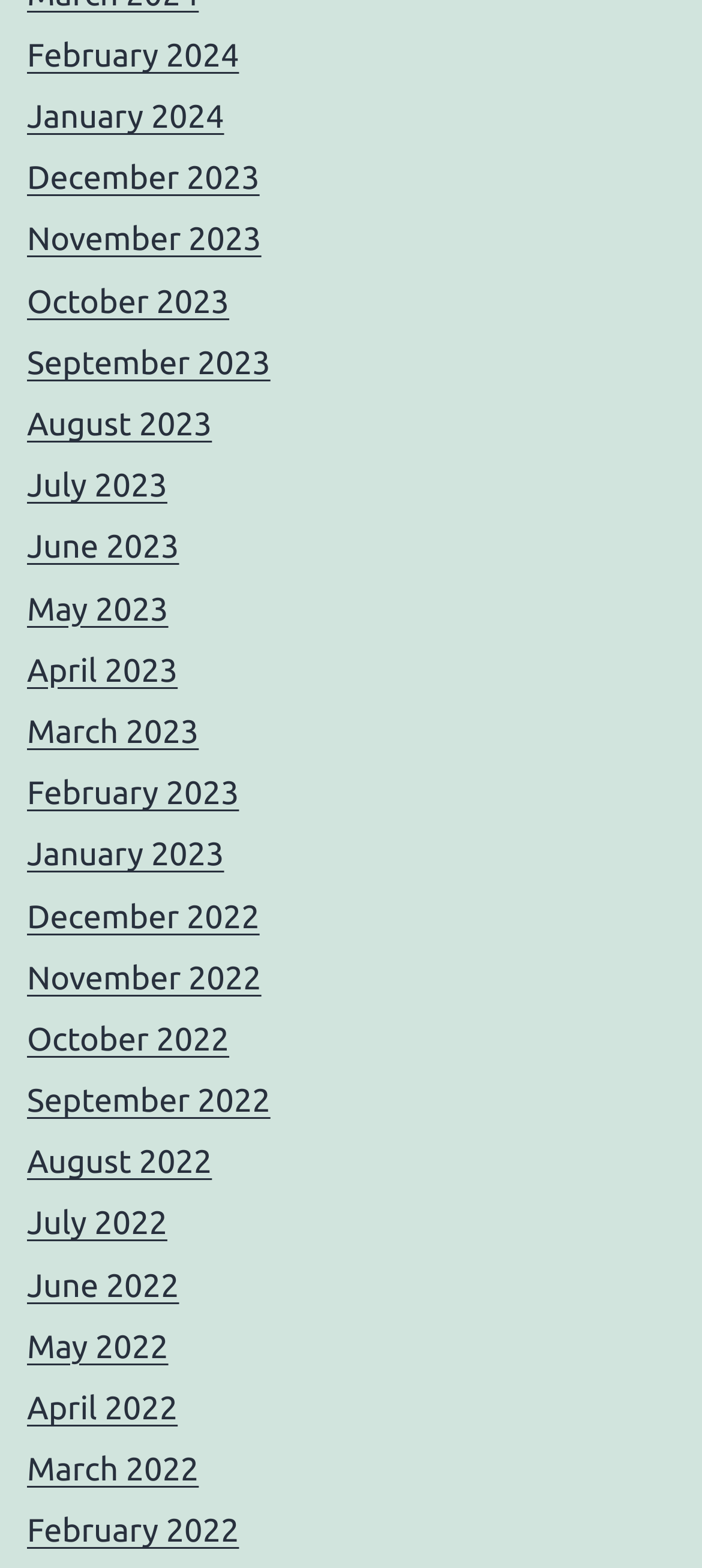What is the earliest month listed?
Based on the image, please offer an in-depth response to the question.

I looked at the list of link elements and found that the earliest month listed is February 2022, which is the last element in the list.